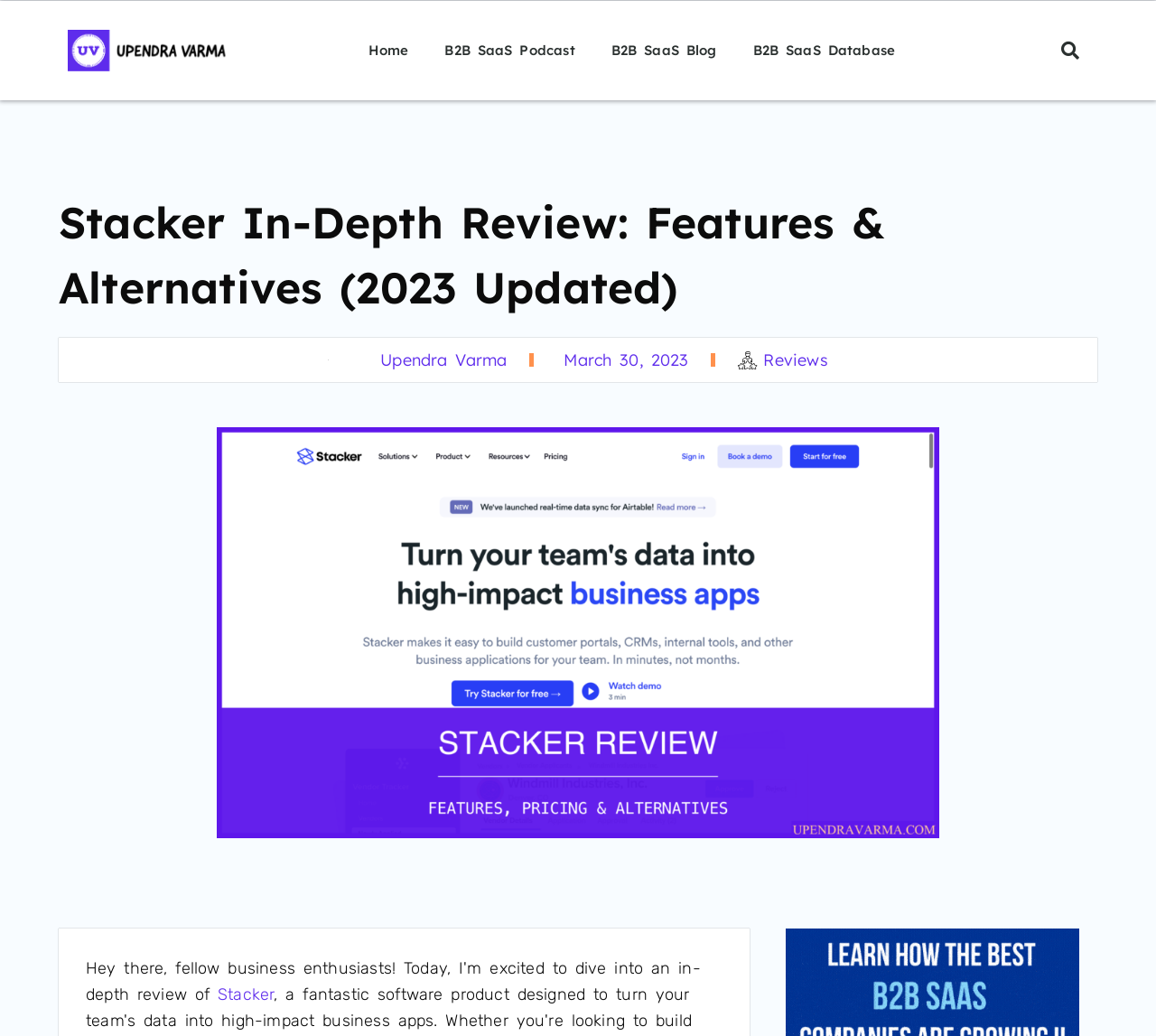Please determine the bounding box of the UI element that matches this description: B2B SaaS Blog. The coordinates should be given as (top-left x, top-left y, bottom-right x, bottom-right y), with all values between 0 and 1.

[0.513, 0.005, 0.636, 0.092]